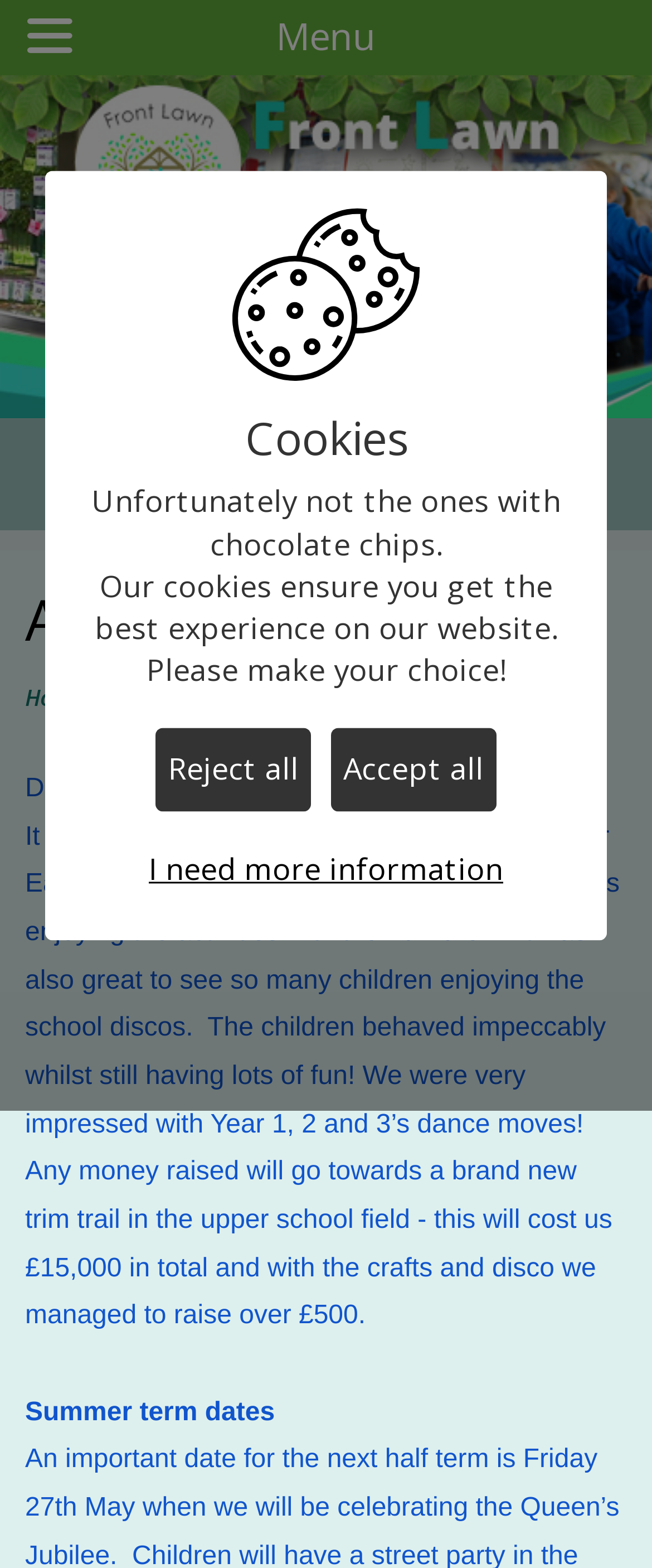Use a single word or phrase to answer the following:
What is the name of the academy?

Front Lawn Primary Academy